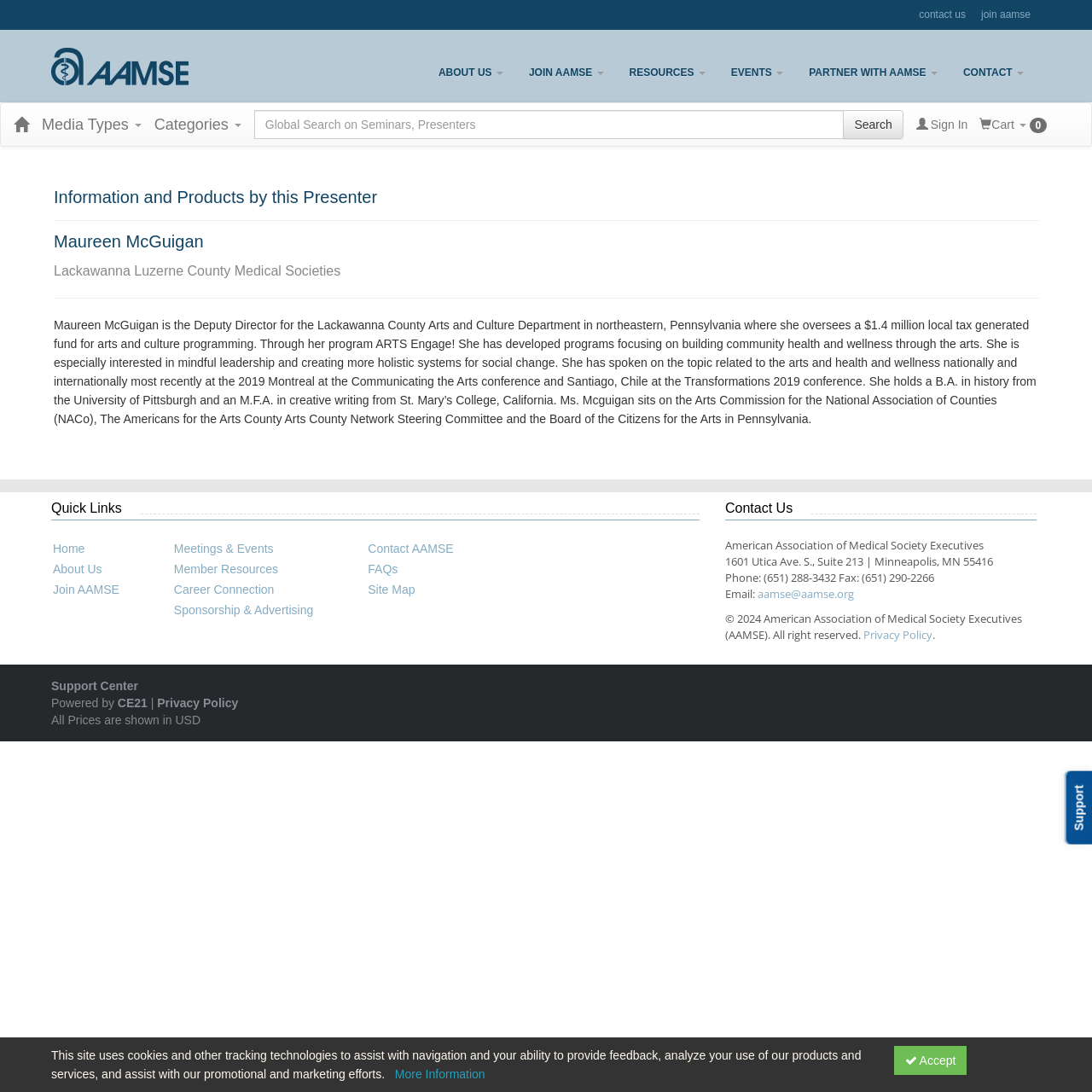Describe in detail what you see on the webpage.

The webpage is about Maureen McGuigan, a presenter associated with the American Association of Medical Society Executives (AAMSE). At the top of the page, there are several links, including "contact us", "join aamse", and a logo image. Below these links, there are five main navigation tabs: "ABOUT US", "JOIN AAMSE", "RESOURCES", "EVENTS", and "PARTNER WITH AAMSE".

On the left side of the page, there is a vertical navigation menu with links to "Home", "Media Types", "Categories", and a search bar. Above the search bar, there are two icons: a sign-in link and a cart icon.

The main content of the page is divided into two sections. The top section has a heading "Information and Products by this Presenter" and provides a brief biography of Maureen McGuigan, including her background, interests, and achievements.

The bottom section is divided into two columns. The left column has a heading "Quick Links" and lists several links to various pages, including "Home", "About Us", and "Meetings & Events". The right column has a heading "Contact Us" and provides the contact information of AAMSE, including their address, phone number, fax number, and email address. There are also links to the privacy policy and a support center.

At the very bottom of the page, there are several lines of text, including a copyright notice, a statement about prices being shown in USD, and a notice about the use of cookies and tracking technologies on the site. There is also a button to accept the use of cookies.